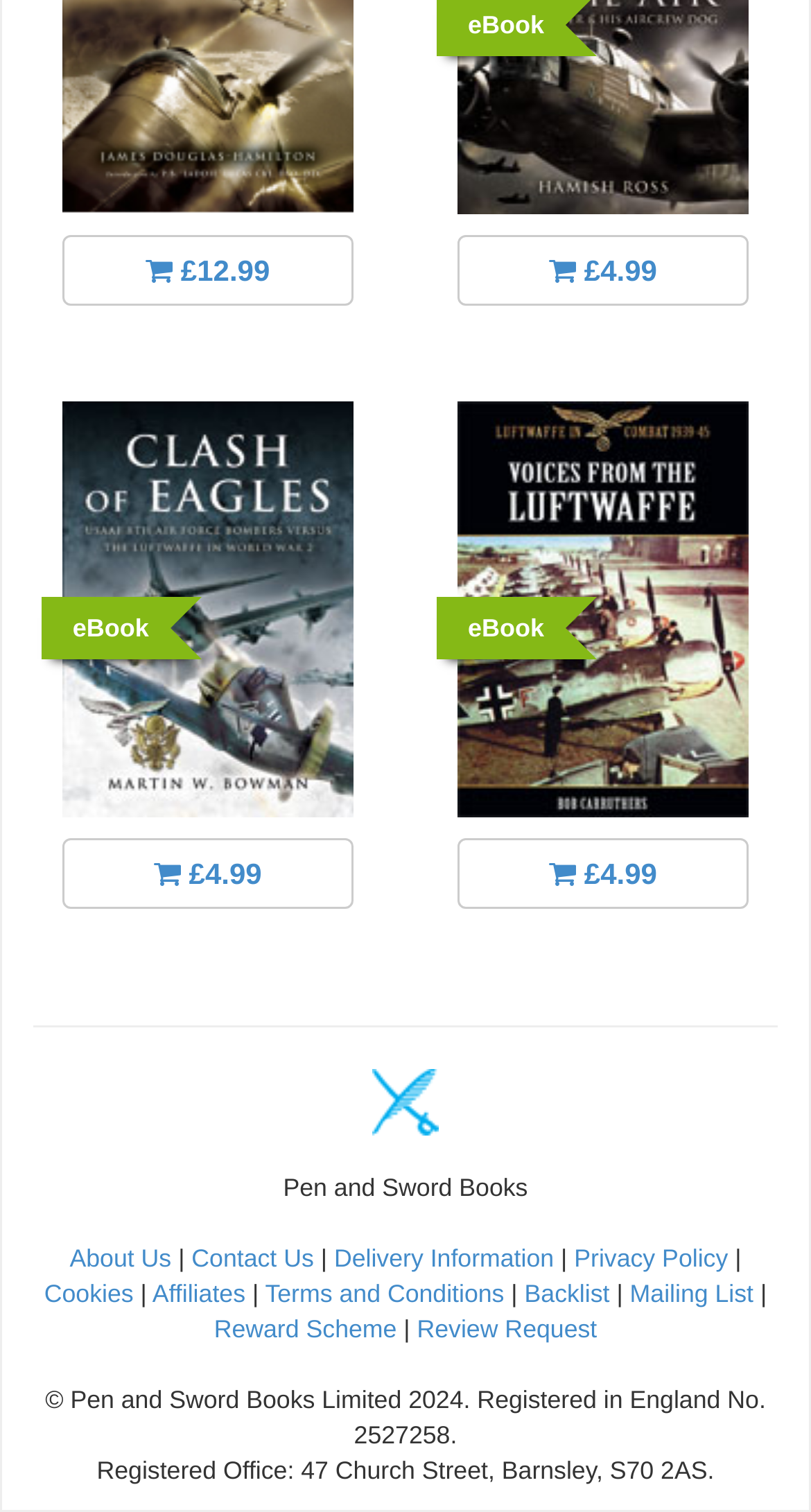Locate the bounding box coordinates of the element I should click to achieve the following instruction: "view Chong Yin's profile".

None